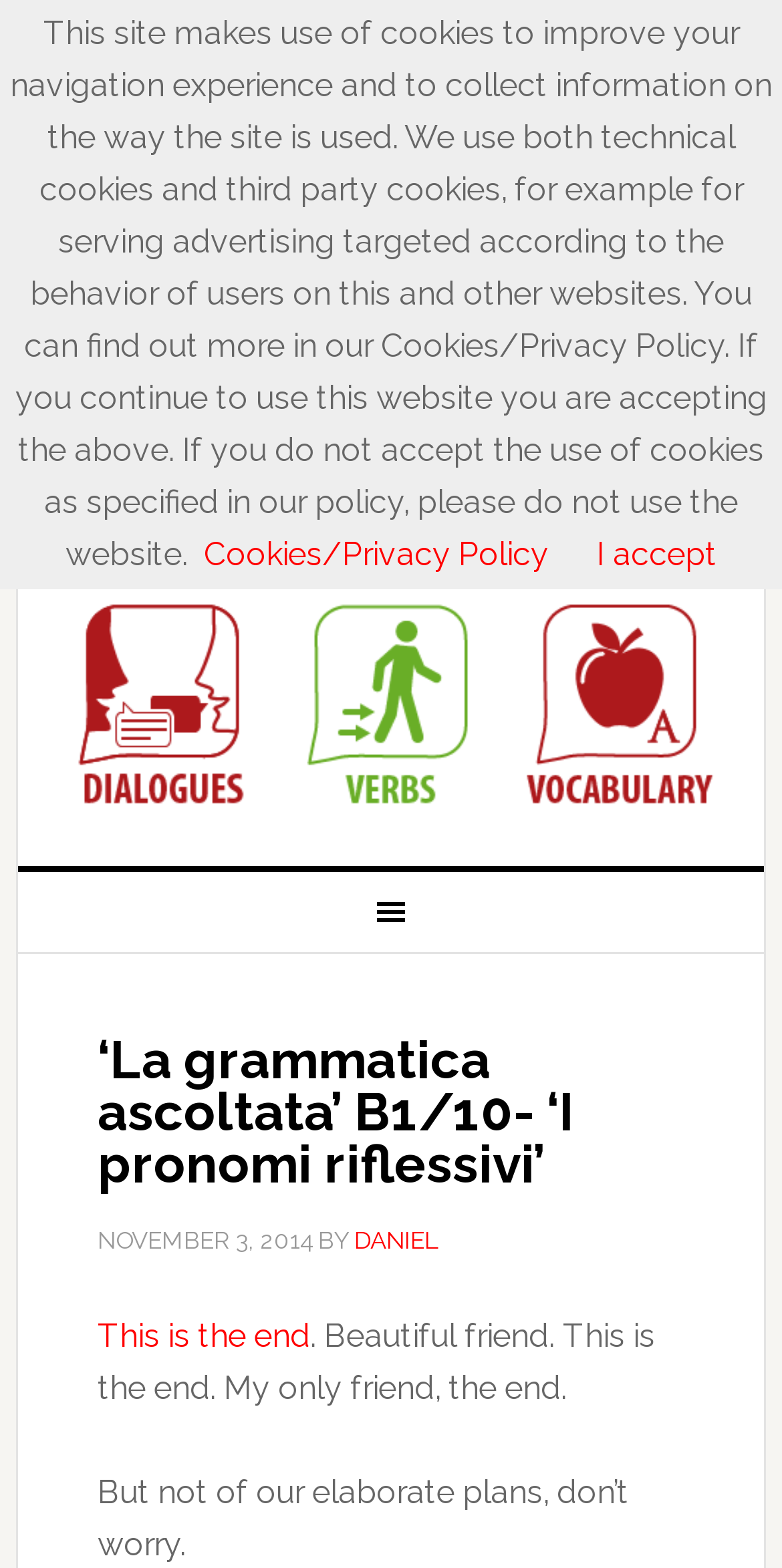Produce an extensive caption that describes everything on the webpage.

The webpage is about learning Italian grammar, specifically focusing on "pronomi reflessivi" (reflexive pronouns). At the top, there is a navigation bar with a secondary menu on the left side, containing a link to "ONLINE ITALIAN CLUB". Below the navigation bar, there are three rows of links, each with an image, arranged horizontally across the page. 

The main content area is divided into two sections. The top section has a header with the title "‘La grammatica ascoltata’ B1/10- ‘I pronomi riflessivi’" and a time stamp "NOVEMBER 3, 2014" on the left side, followed by the author's name "DANIEL" on the right side. 

The bottom section of the main content area contains a quote from a song, "This is the end. Beautiful friend. This is the end. My only friend, the end." followed by another sentence "But not of our elaborate plans, don’t worry." 

At the very bottom of the page, there is a notice about the website's use of cookies, with links to the "Cookies/Privacy Policy" and an "I accept" button.